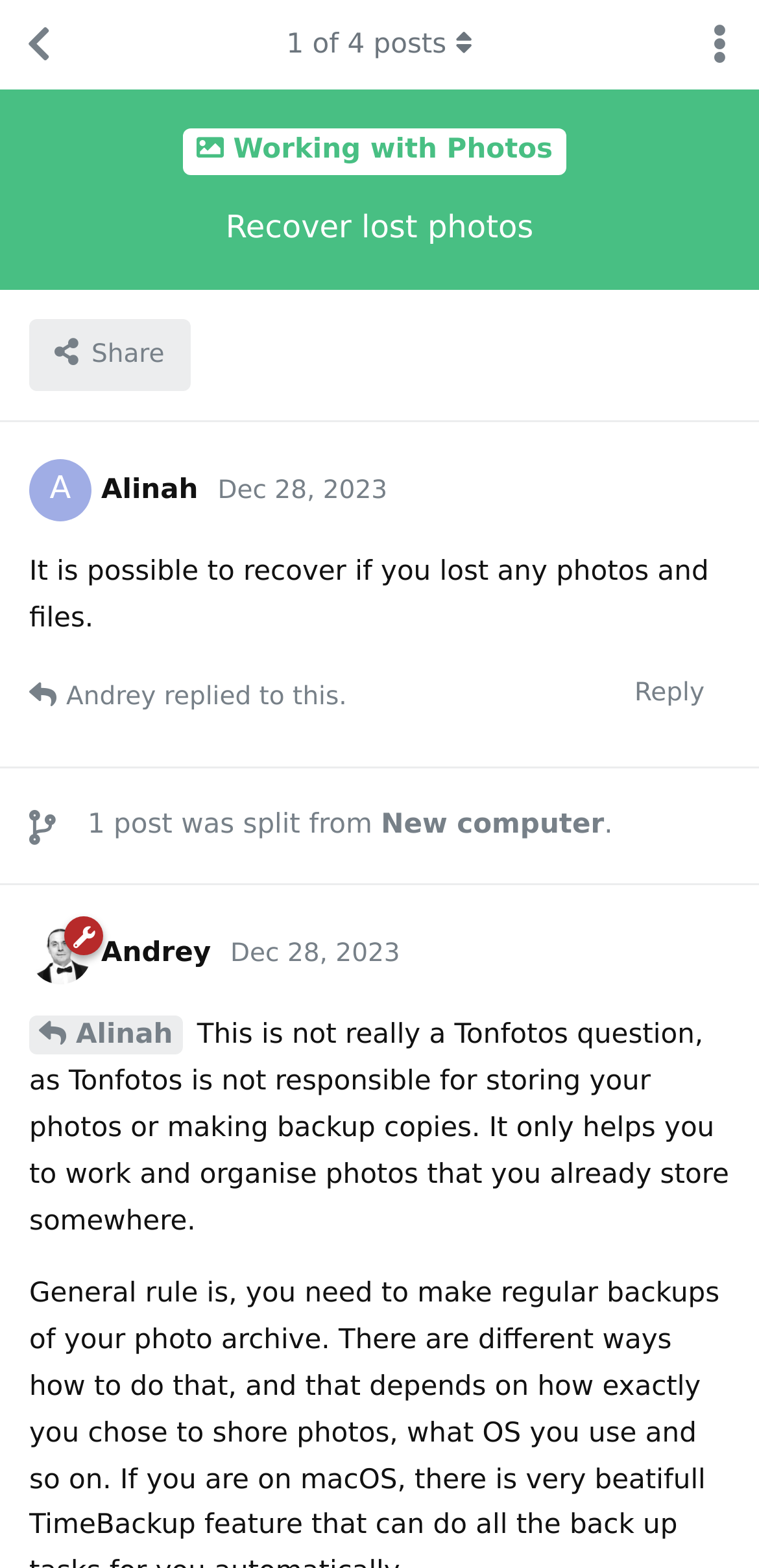Please identify the bounding box coordinates of the area that needs to be clicked to fulfill the following instruction: "View user profile of Andrey."

[0.038, 0.598, 0.278, 0.618]